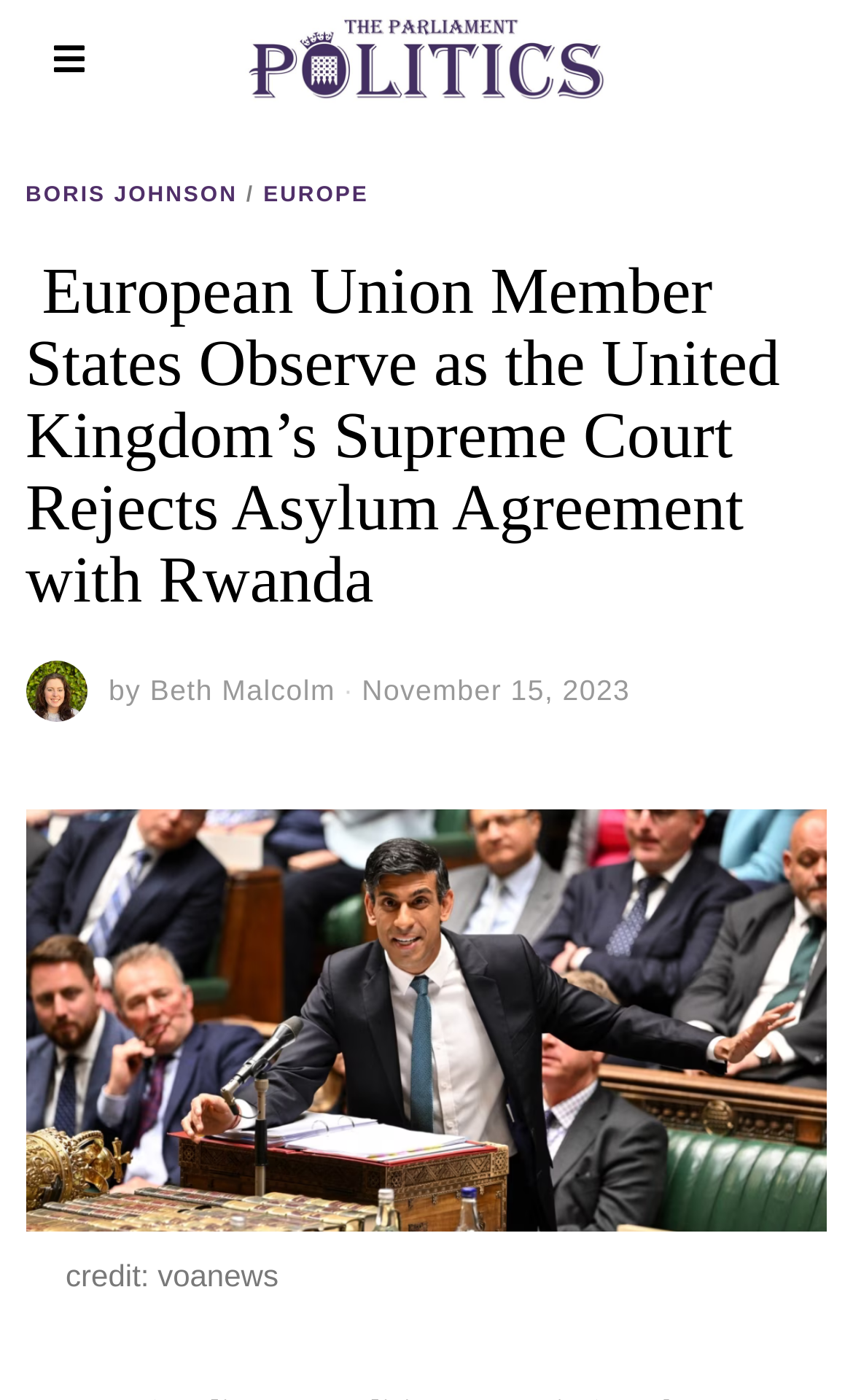Given the description "Boris Johnson", provide the bounding box coordinates of the corresponding UI element.

[0.03, 0.131, 0.278, 0.152]